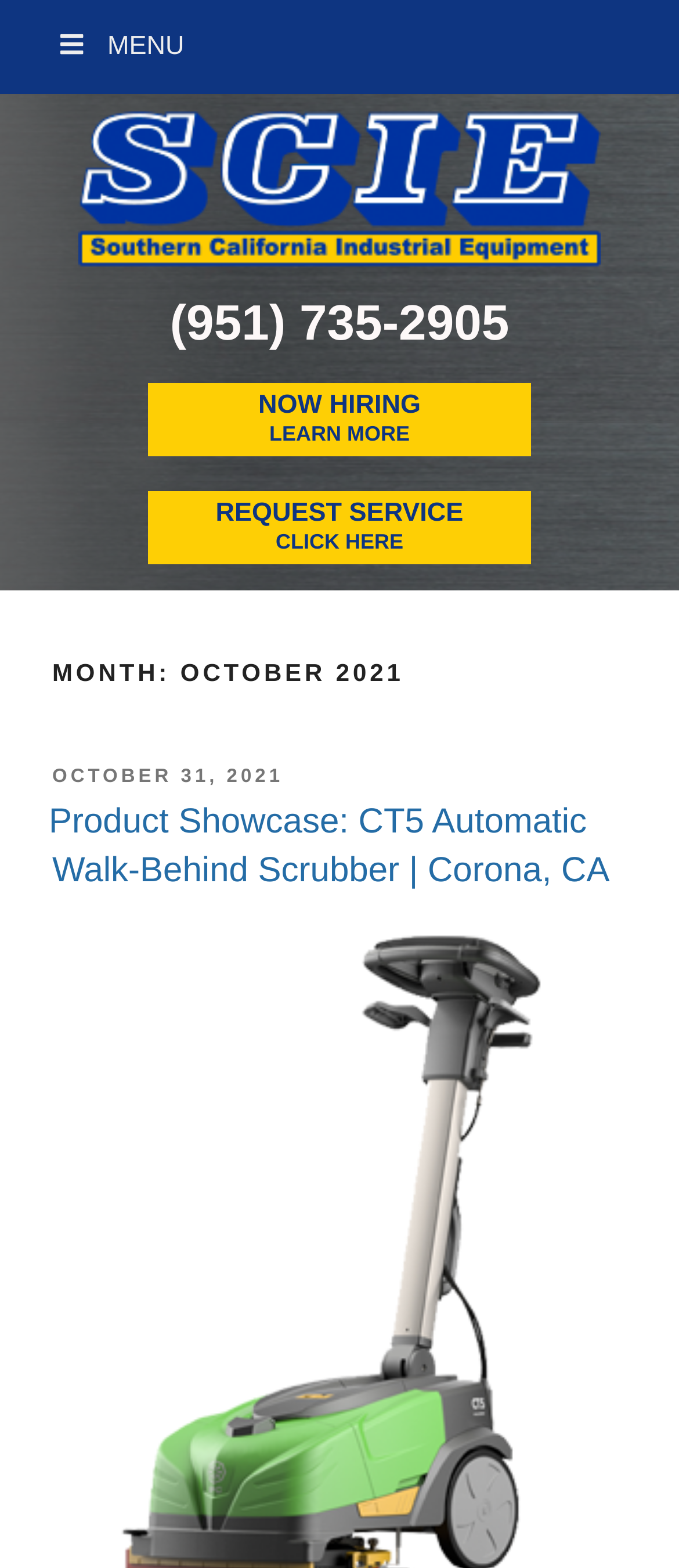What is the topmost link on the webpage?
Examine the screenshot and reply with a single word or phrase.

MENU